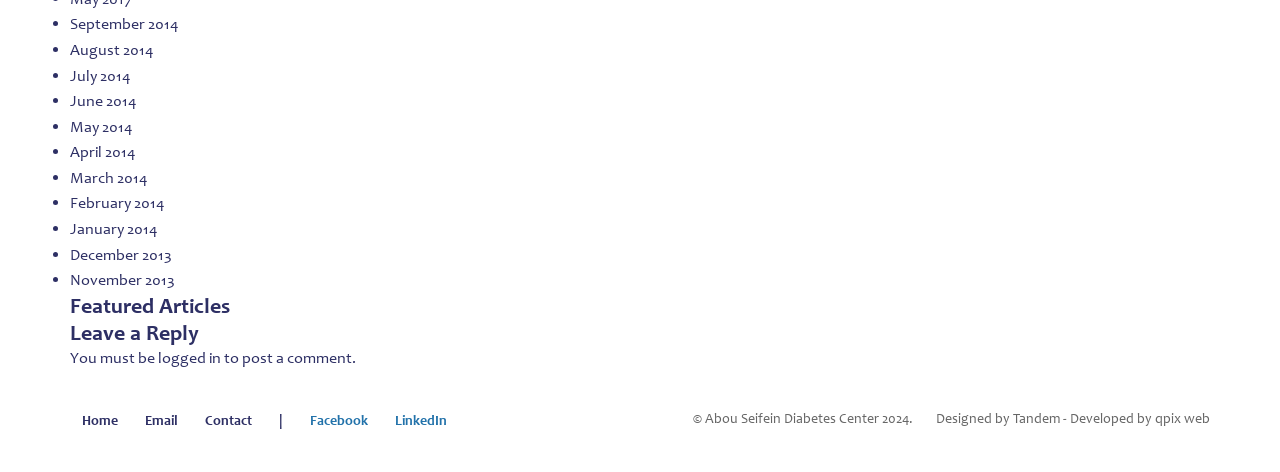How many social media links are there?
Please provide a single word or phrase as your answer based on the image.

2